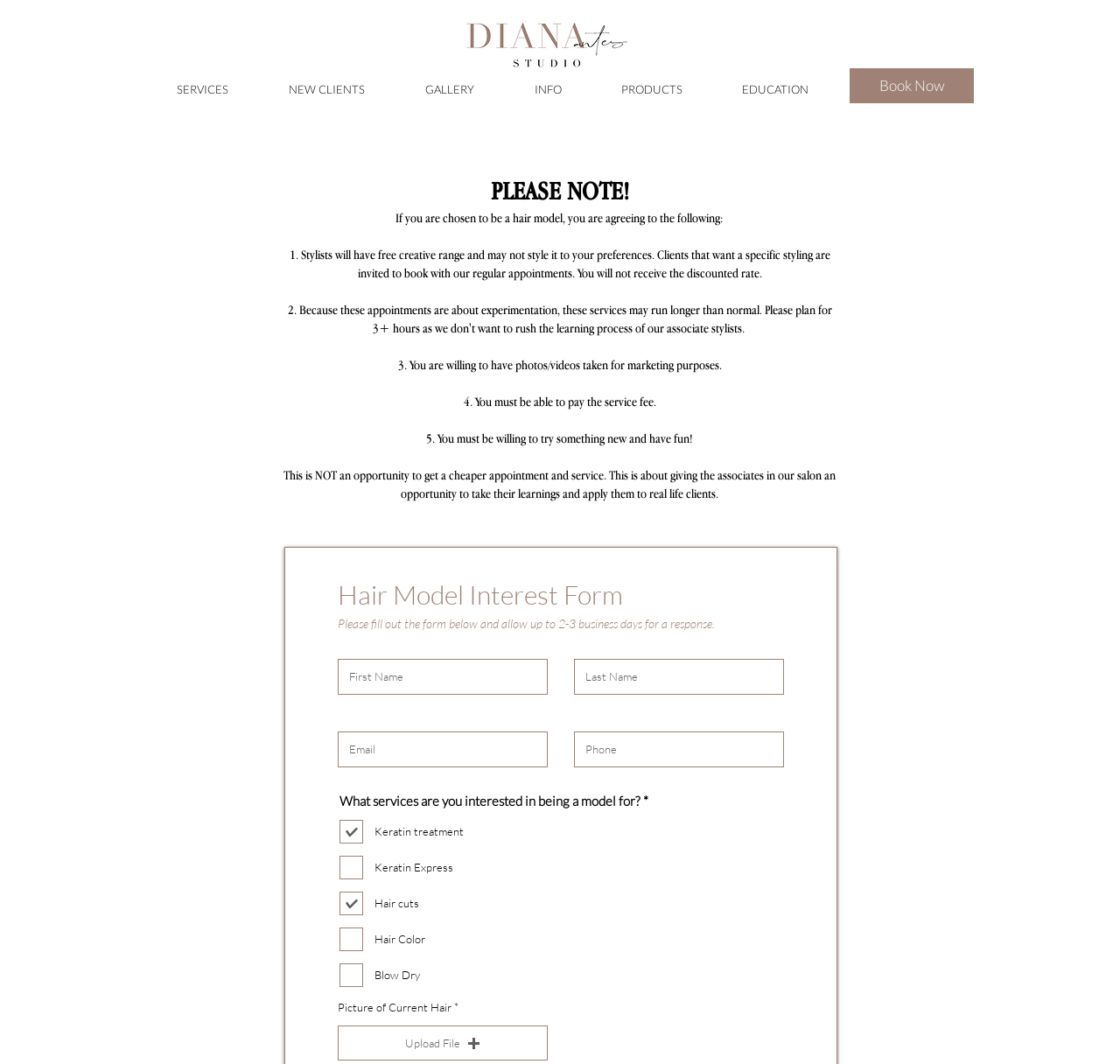What is the purpose of this webpage?
Look at the image and provide a short answer using one word or a phrase.

Hair model interest form